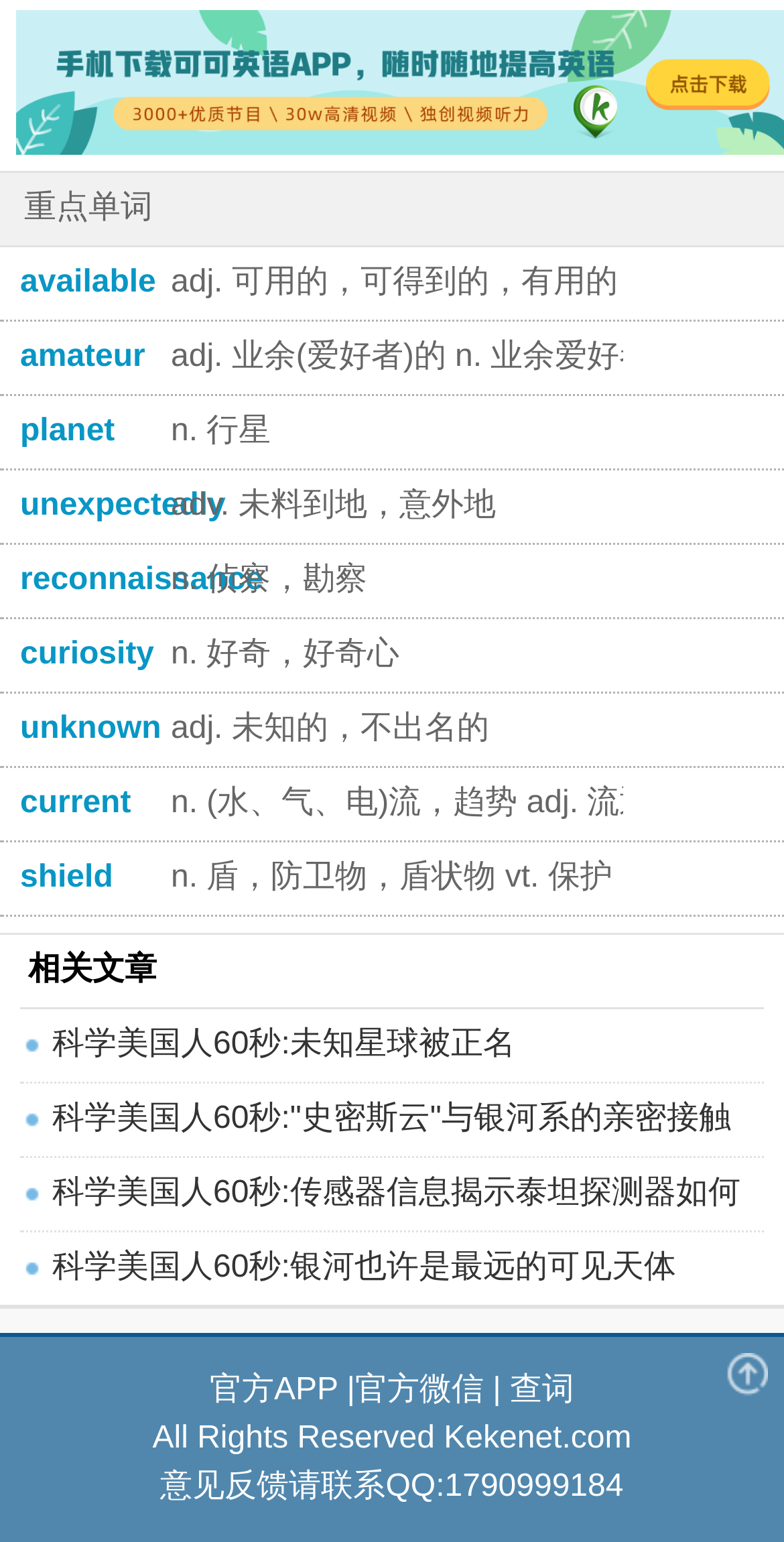Please answer the following question using a single word or phrase: 
What is the purpose of the '查词' button?

To search for words